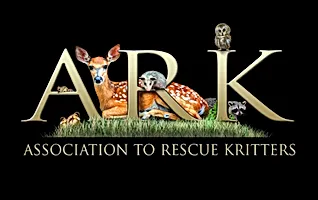What is the mission of the Association to Rescue Kritters?
Please provide a comprehensive answer based on the details in the screenshot.

The caption states that the Association to Rescue Kritters is dedicated to rescuing and rehabilitating injured or orphaned wildlife, which is reflected in the design of the logo and the organization's name.